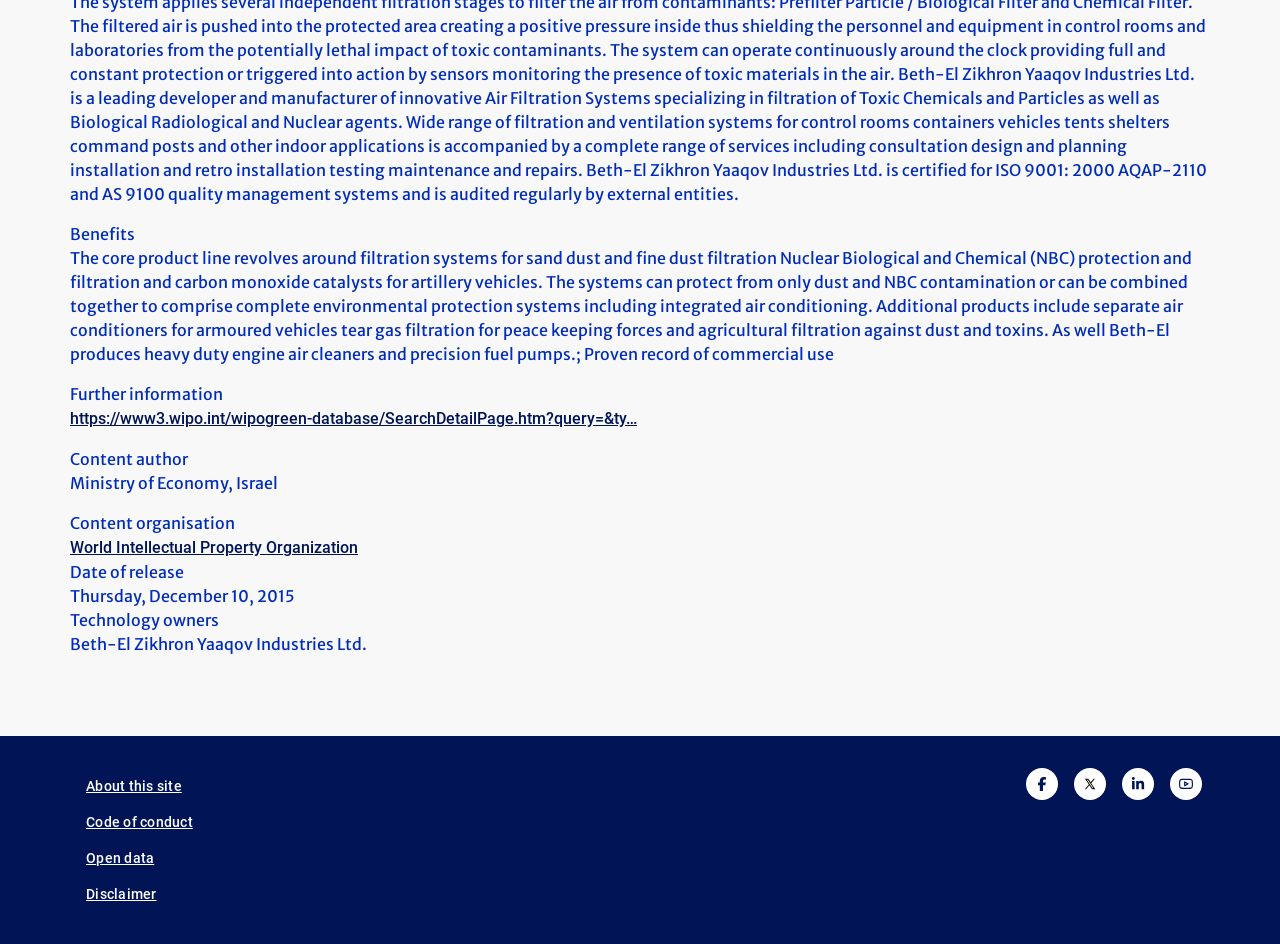Predict the bounding box for the UI component with the following description: "World Intellectual Property Organization".

[0.055, 0.57, 0.28, 0.59]